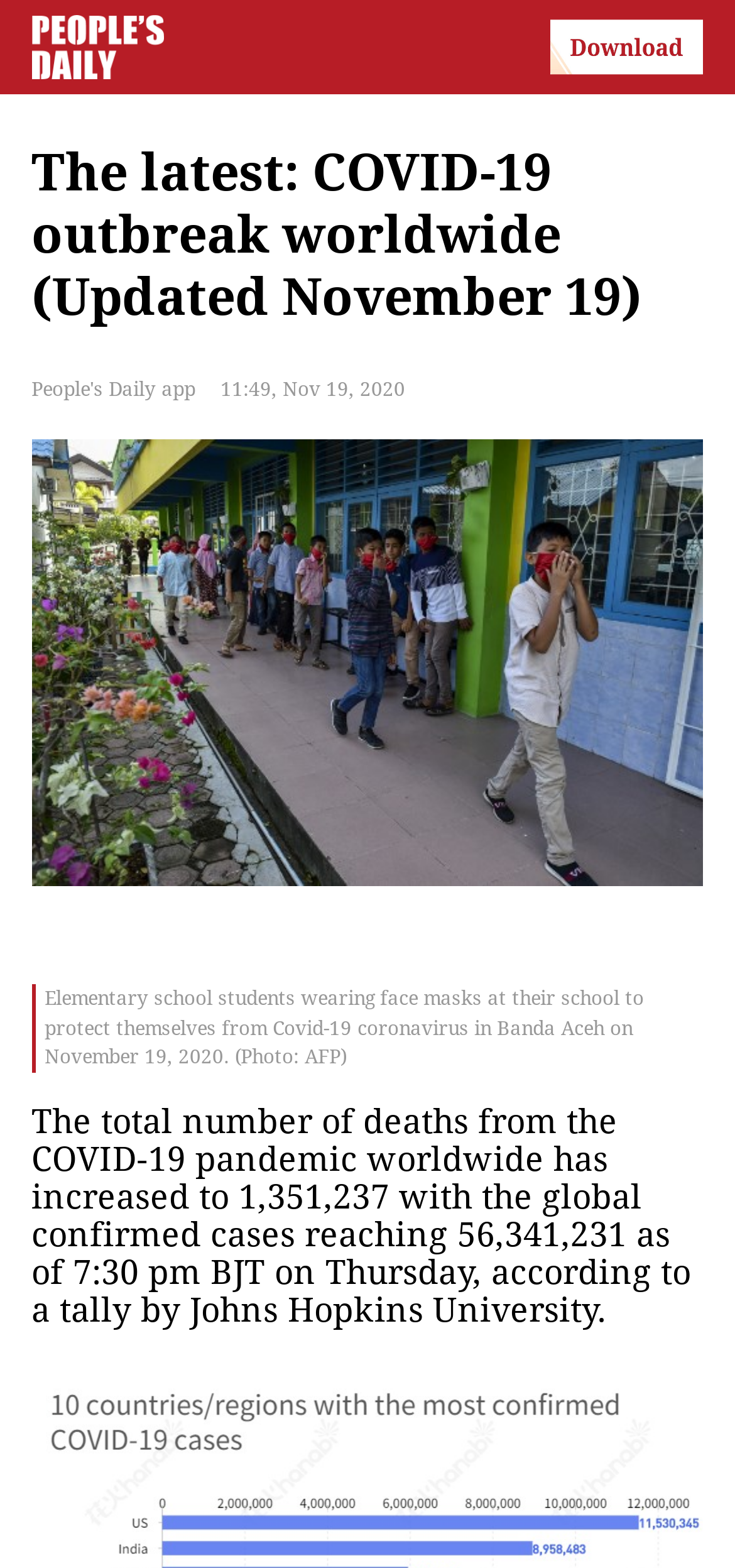What is the global number of confirmed COVID-19 cases?
Provide a thorough and detailed answer to the question.

The answer can be found in the paragraph of text that describes the current situation of the COVID-19 pandemic, which states '...with the global confirmed cases reaching 56,341,231...'.